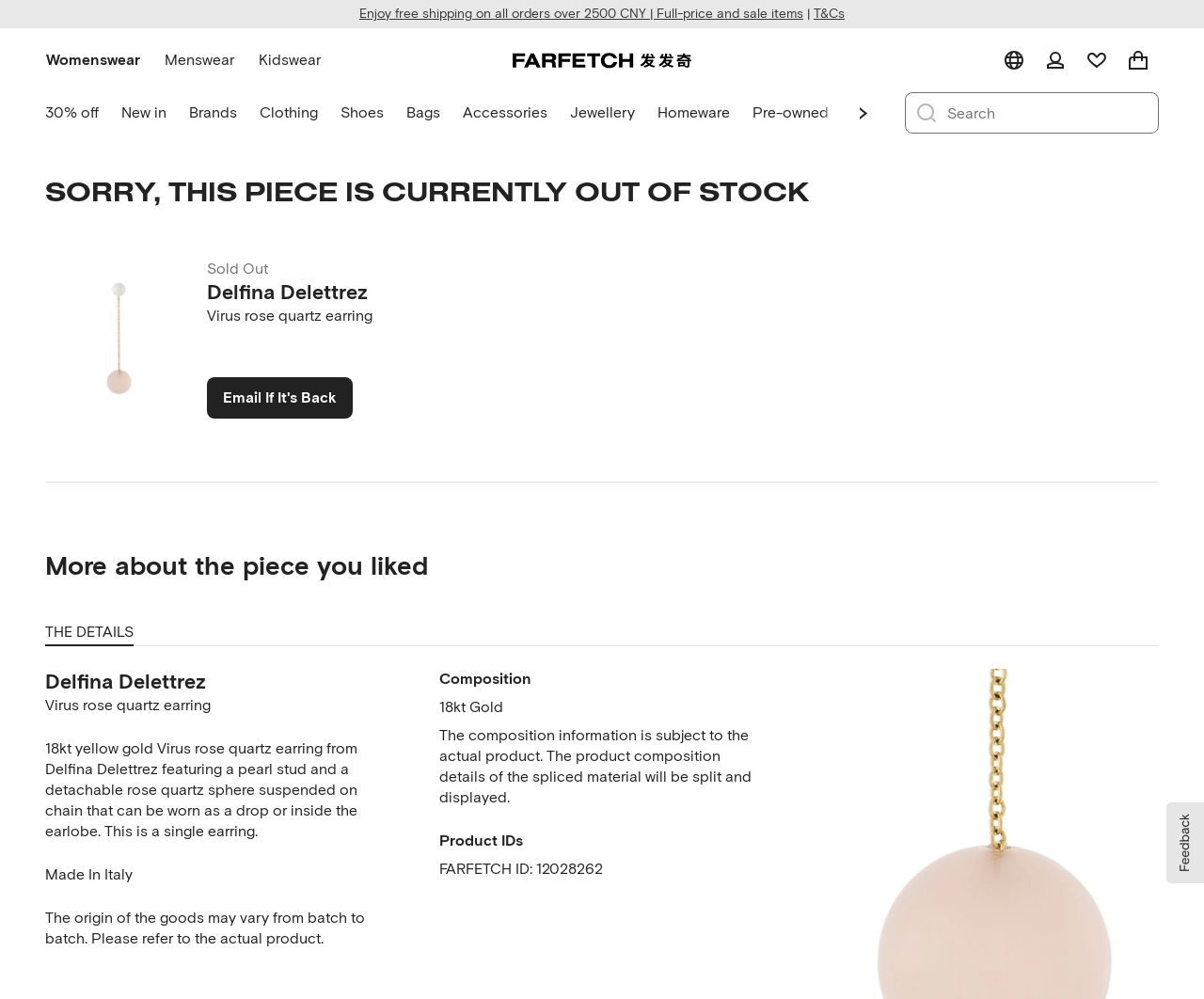Pinpoint the bounding box coordinates of the clickable area needed to execute the instruction: "Search for something". The coordinates should be specified as four float numbers between 0 and 1, i.e., [left, top, right, bottom].

[0.787, 0.093, 0.962, 0.133]